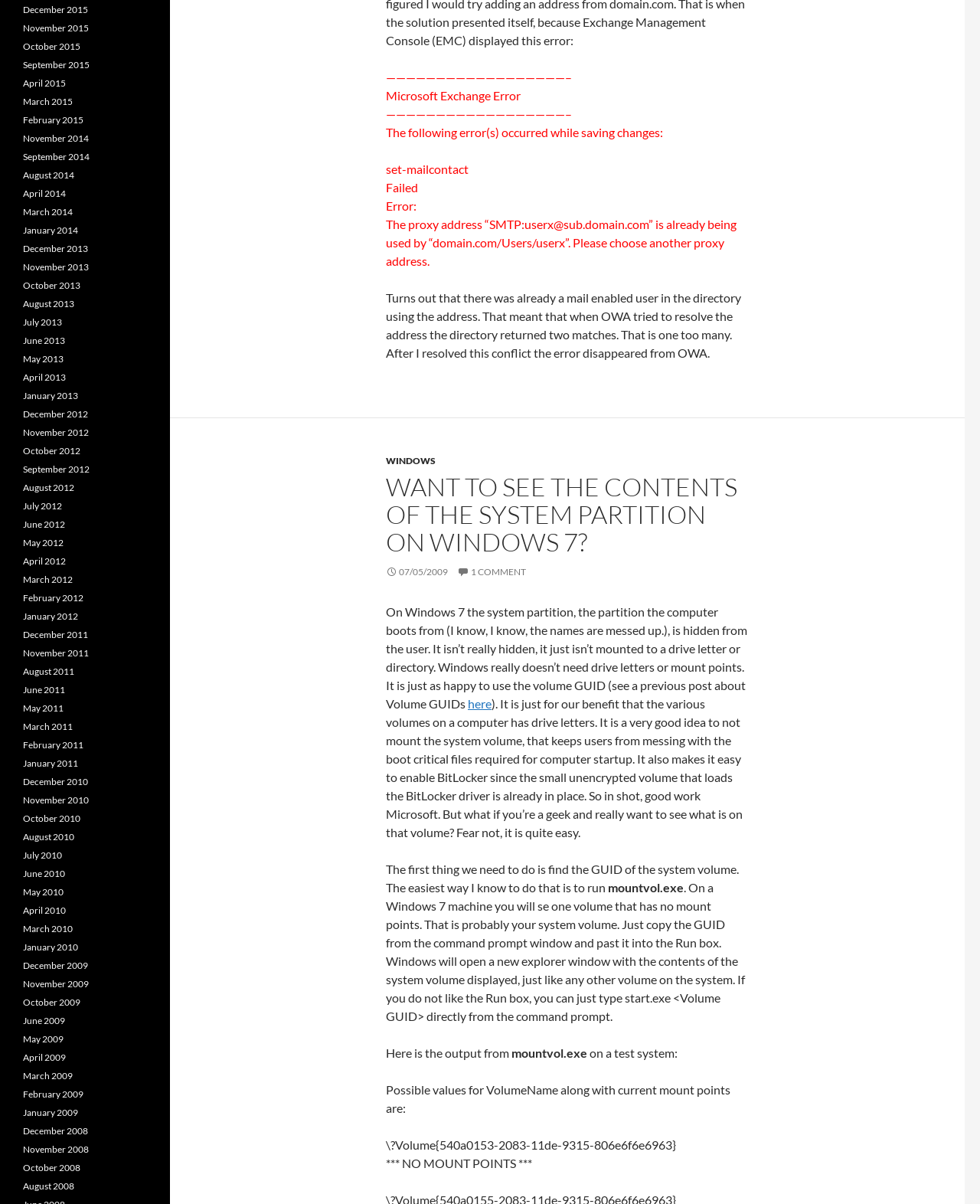Please specify the bounding box coordinates of the clickable region necessary for completing the following instruction: "Visit the link to see a previous post about Volume GUIDs". The coordinates must consist of four float numbers between 0 and 1, i.e., [left, top, right, bottom].

[0.477, 0.578, 0.502, 0.59]